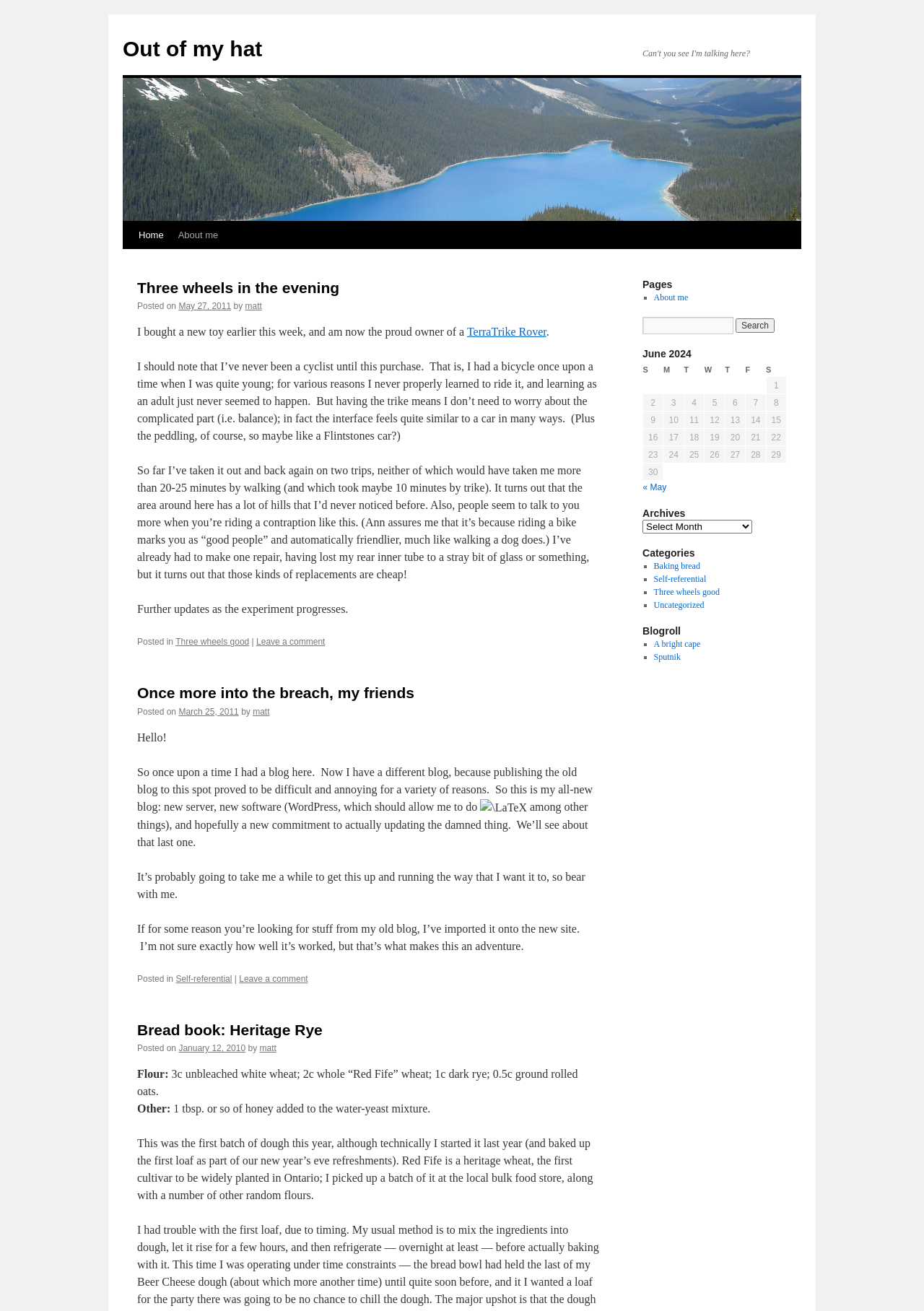Please find the bounding box for the UI component described as follows: "Bread book: Heritage Rye".

[0.148, 0.779, 0.349, 0.792]